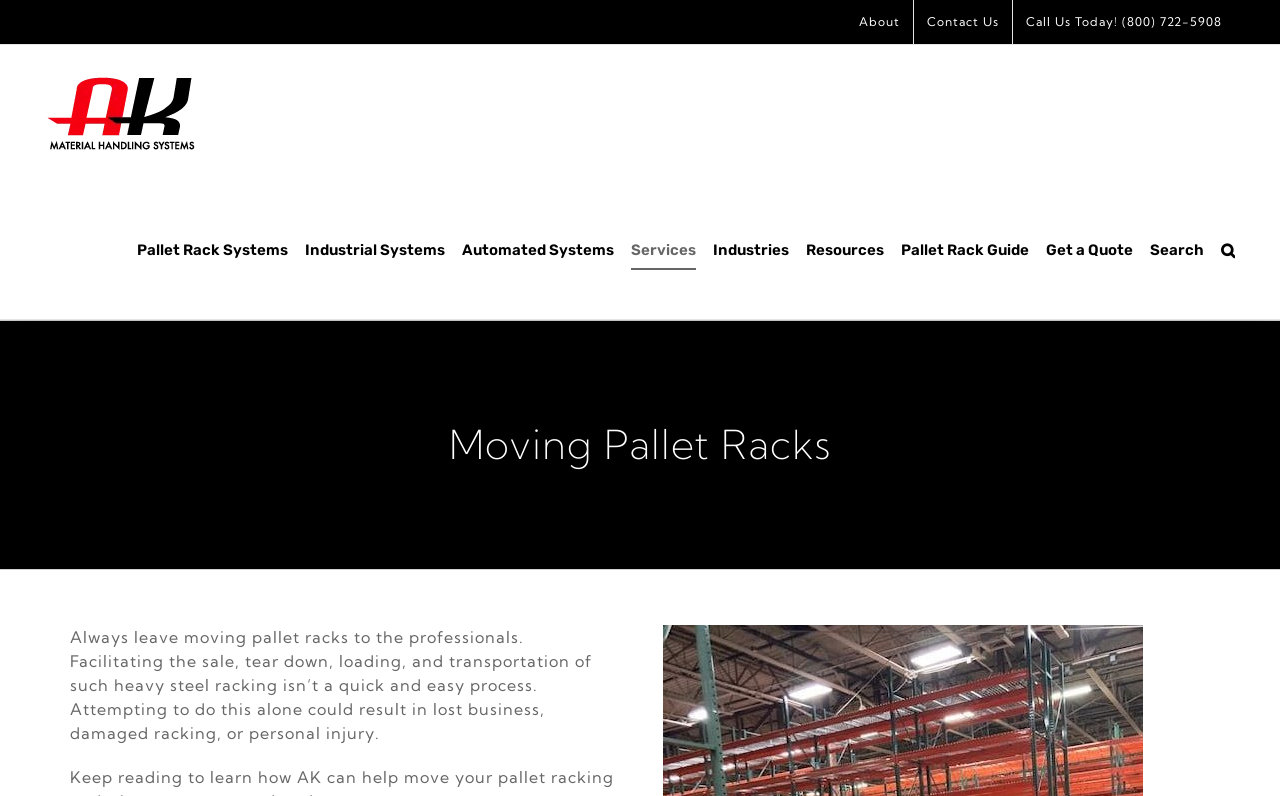Can you show the bounding box coordinates of the region to click on to complete the task described in the instruction: "Search for something"?

[0.954, 0.229, 0.965, 0.401]